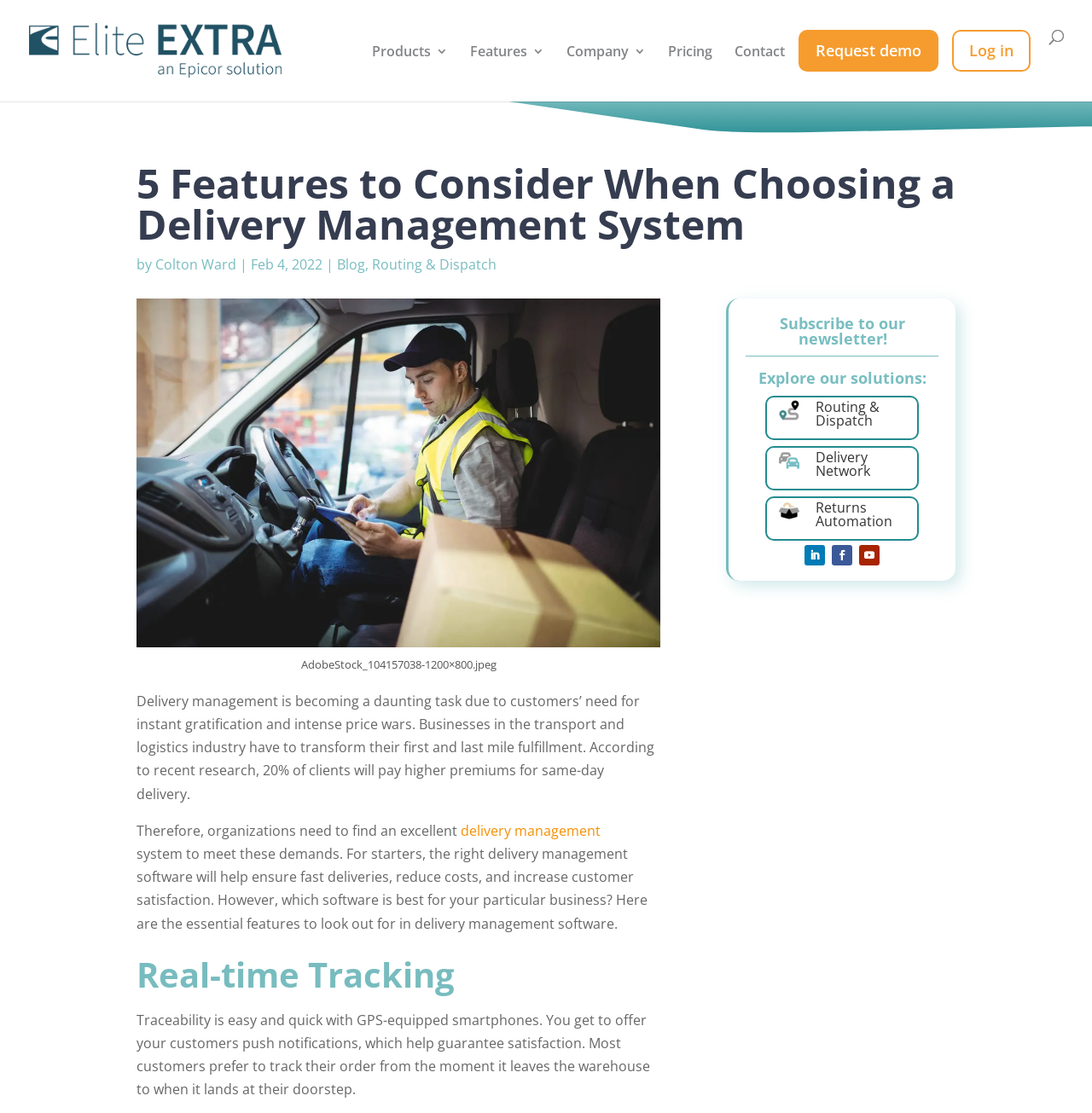Answer the question below using just one word or a short phrase: 
What is the name of the author of this blog post?

Colton Ward